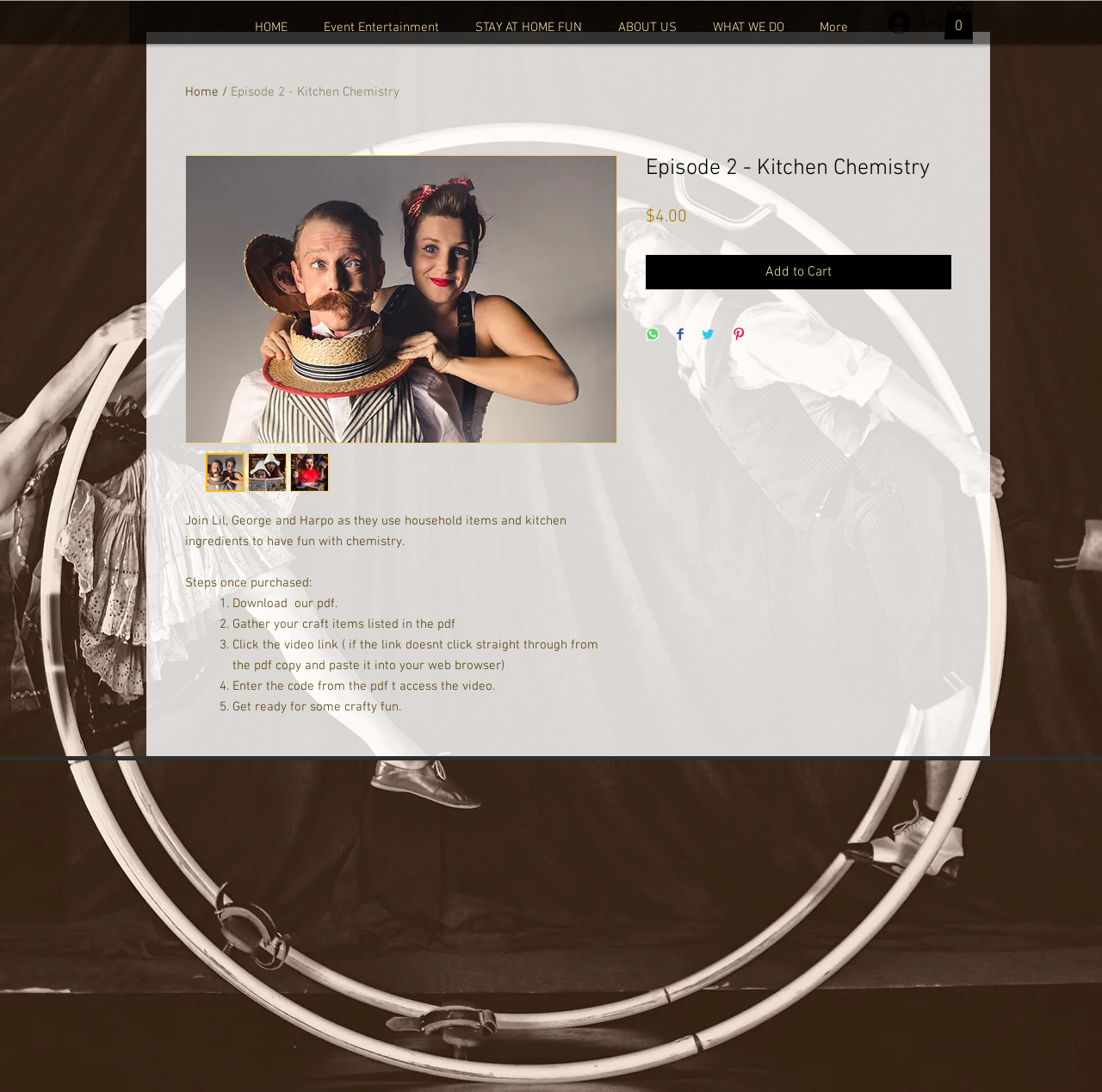Elaborate on the different components and information displayed on the webpage.

This webpage is about "Episode 2 - Kitchen Chemistry" from "beeswaxandbottlecaps". At the top, there is a navigation bar with links to "HOME", "Event Entertainment", "STAY AT HOME FUN", "ABOUT US", and "WHAT WE DO". On the right side of the navigation bar, there are buttons for "Log In" and "Cart with 0 items". 

Below the navigation bar, there is a main content area. On the left side, there is an article section with a title "Episode 2 - Kitchen Chemistry" and a brief description "Join Lil, George and Harpo as they use household items and kitchen ingredients to have fun with chemistry." Below the title, there are three buttons with thumbnails of the episode. 

On the right side of the article section, there is a section with steps to follow once the episode is purchased. The steps include downloading a PDF, gathering craft items, clicking a video link, entering a code to access the video, and getting ready for some crafty fun. 

Below the steps, there is a section with the episode's price, "$4.00", and buttons to "Add to Cart" and share the episode on various social media platforms, including WhatsApp, Facebook, Twitter, and Pinterest.